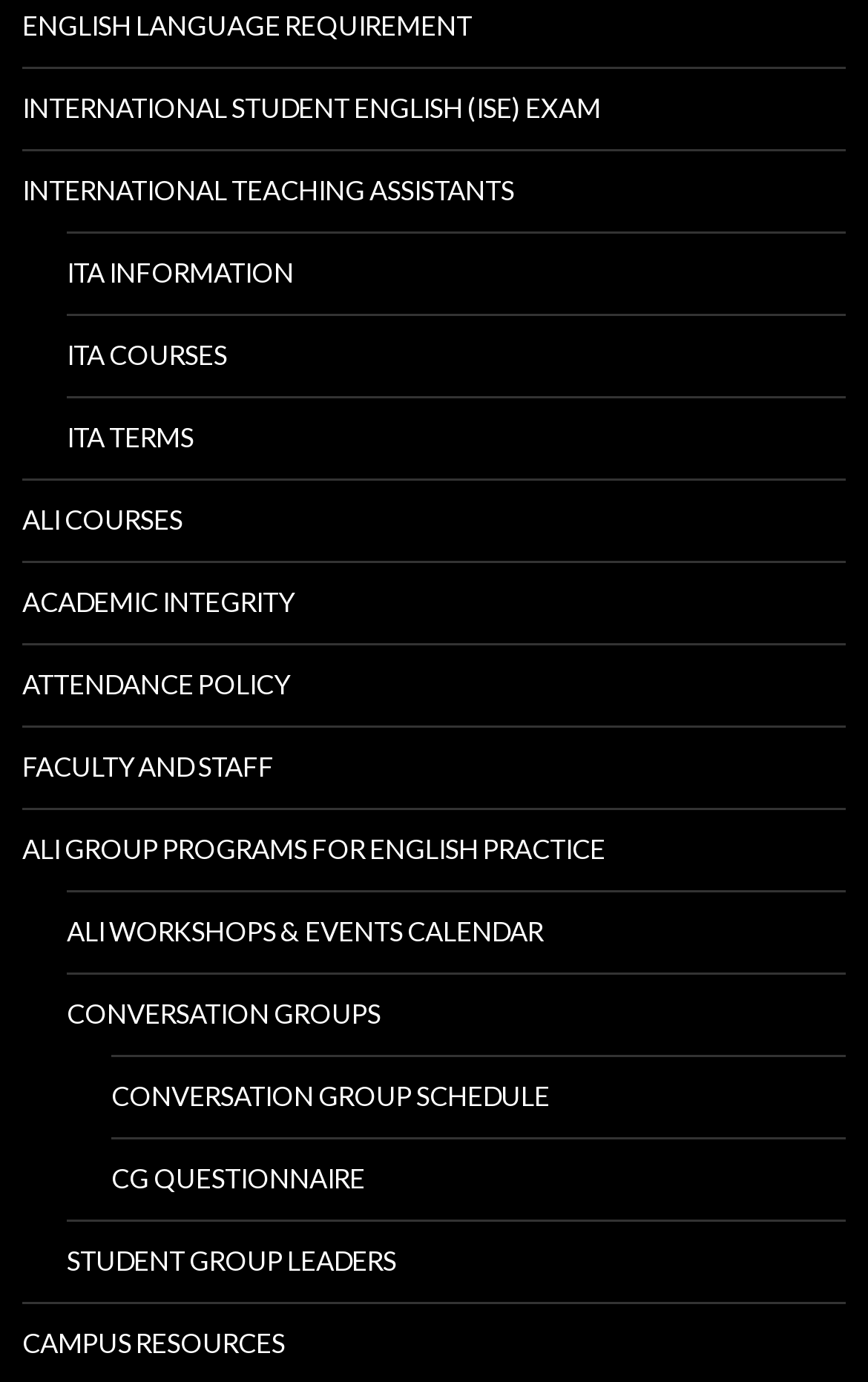Determine the bounding box coordinates for the area that should be clicked to carry out the following instruction: "View International Student English (ISE) Exam information".

[0.026, 0.05, 0.974, 0.108]